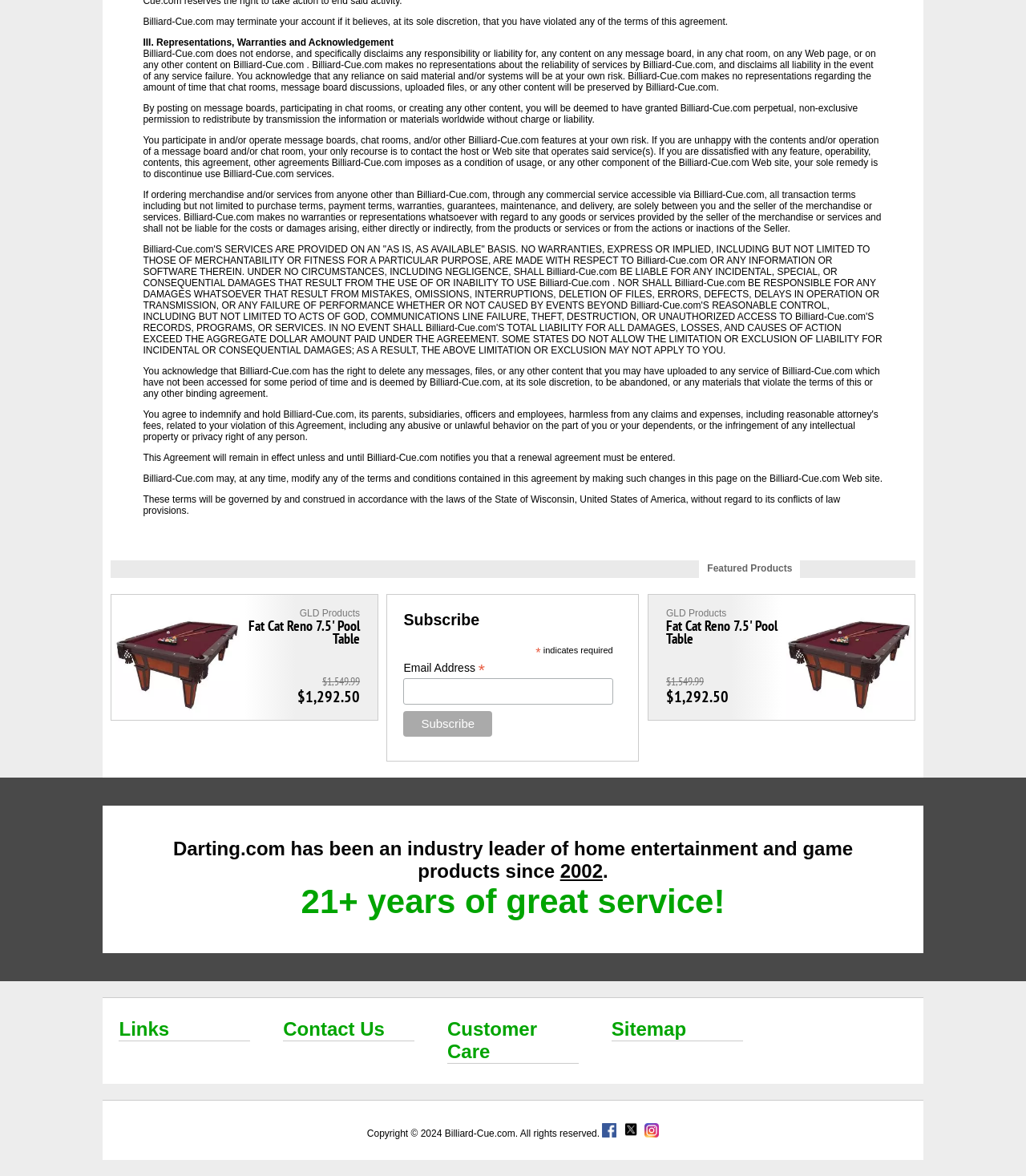Identify the bounding box of the UI element described as follows: "name="subscribe" value="Subscribe"". Provide the coordinates as four float numbers in the range of 0 to 1 [left, top, right, bottom].

[0.393, 0.605, 0.48, 0.627]